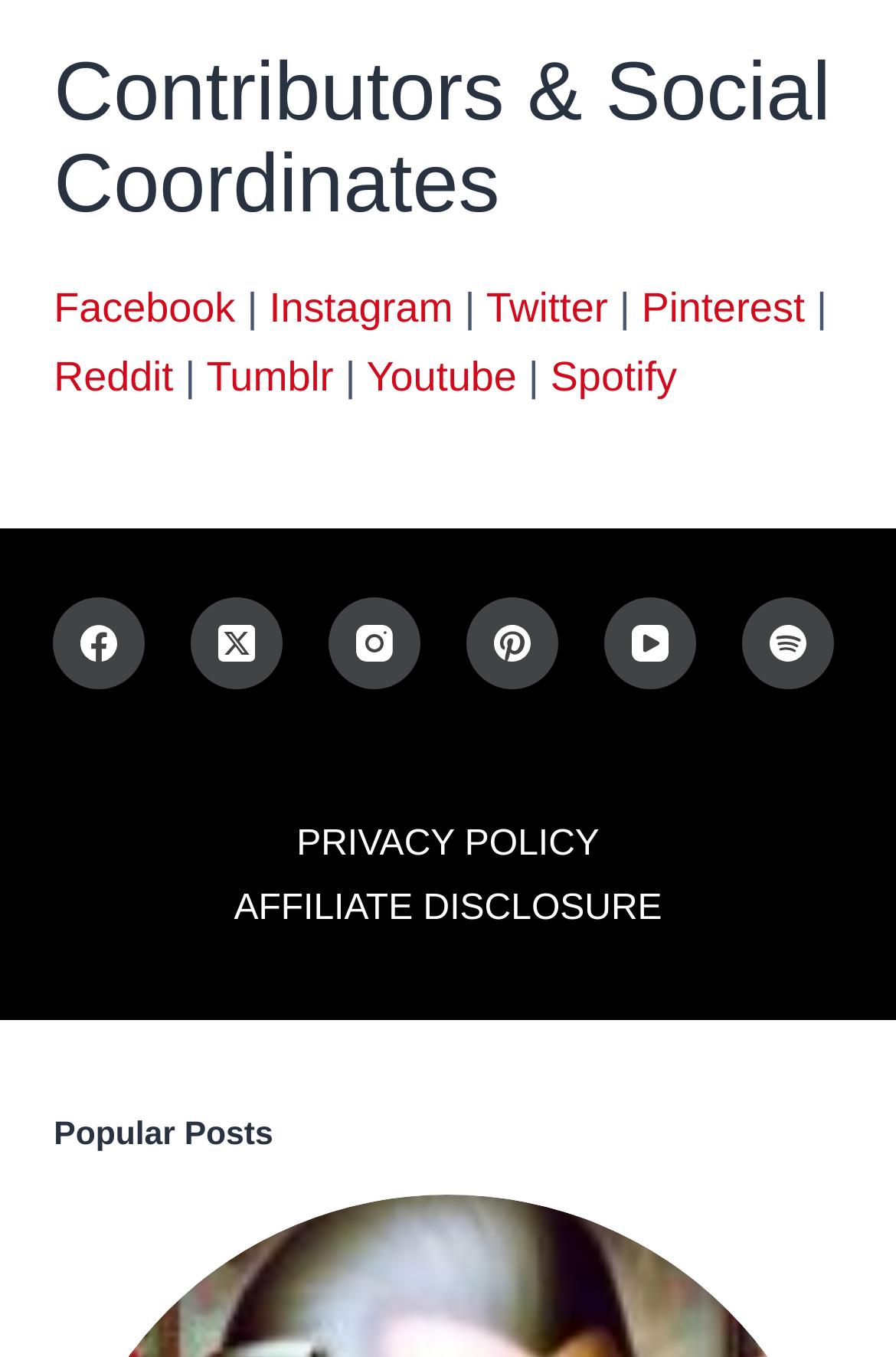Pinpoint the bounding box coordinates of the clickable element to carry out the following instruction: "Select an option from the 'Search pages of' combobox."

None